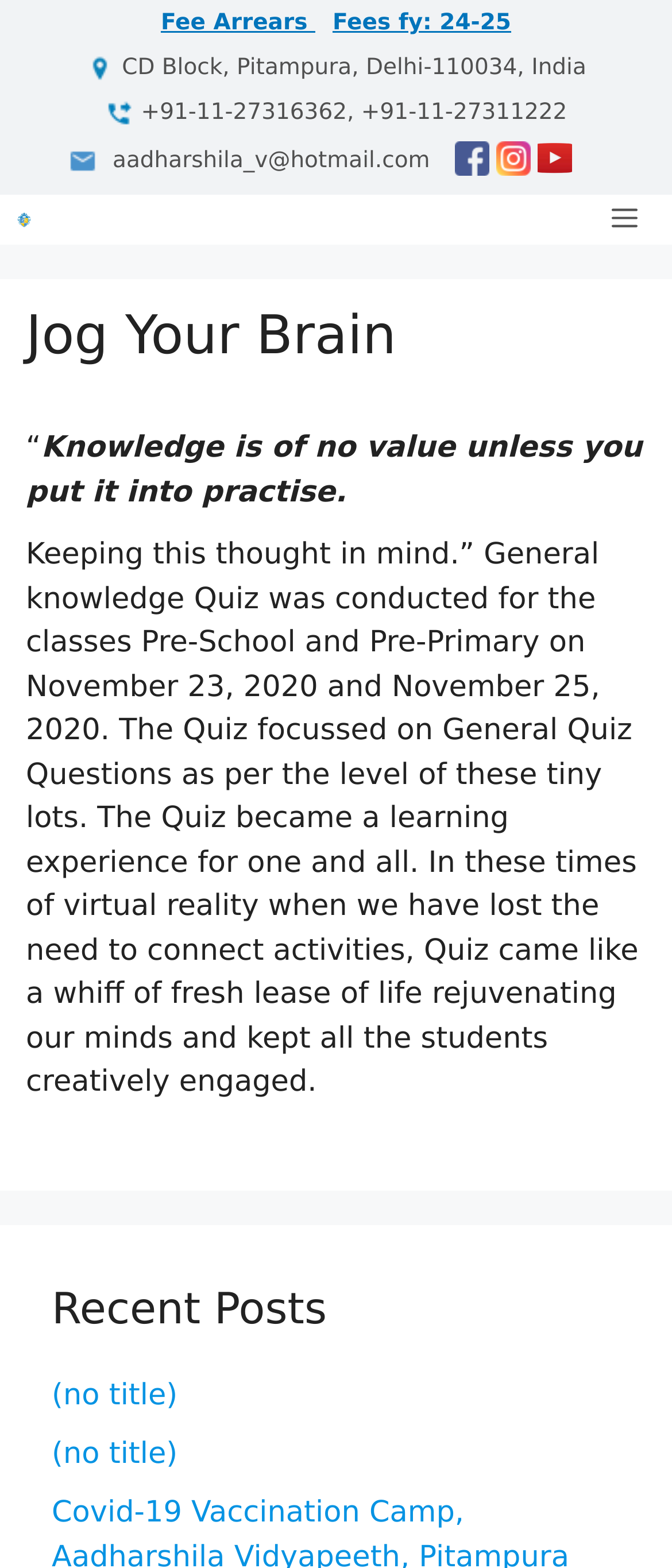What is the topic of the general knowledge quiz conducted for Pre-School and Pre-Primary classes?
Identify the answer in the screenshot and reply with a single word or phrase.

General Quiz Questions